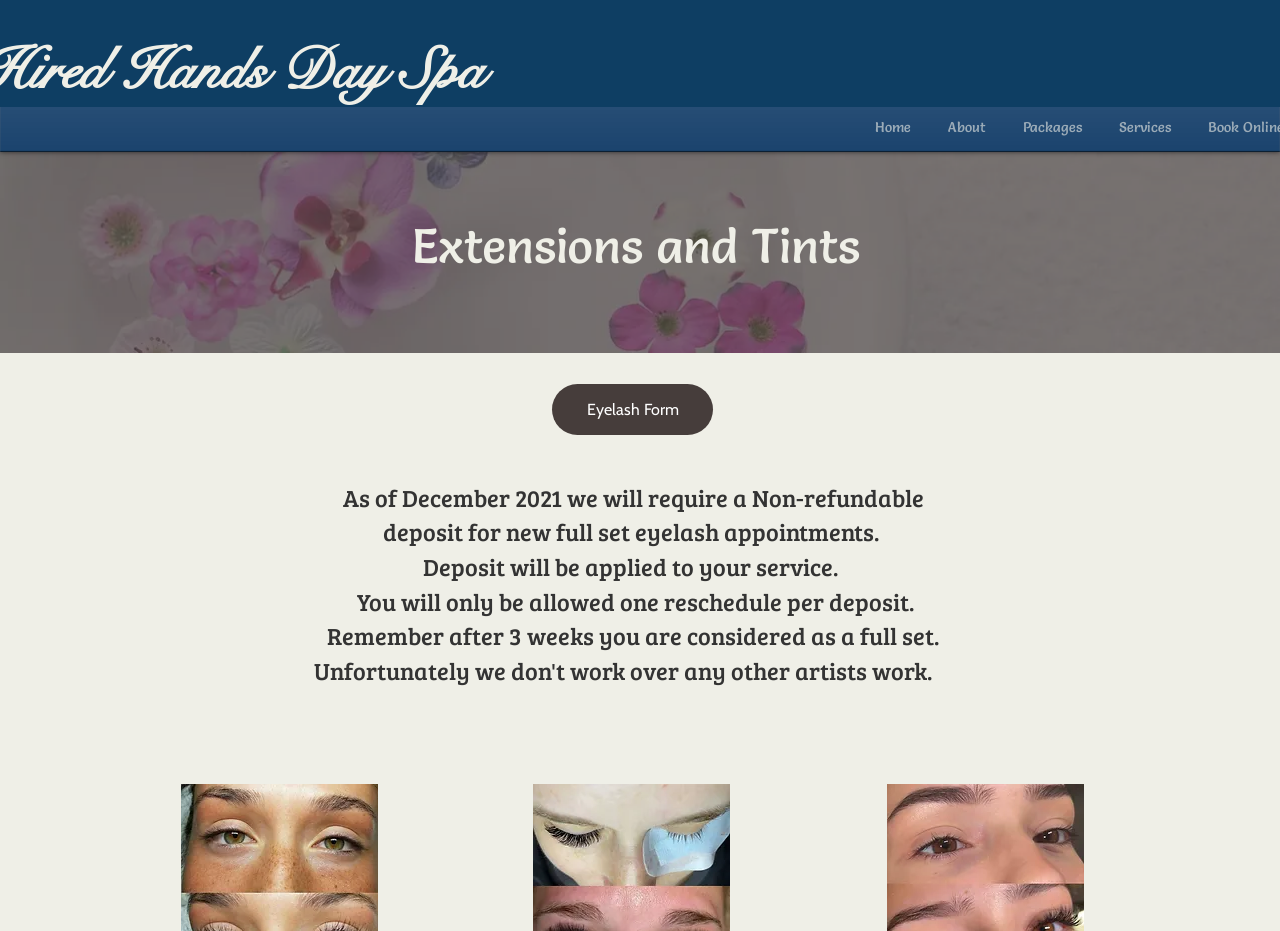Please find the bounding box coordinates in the format (top-left x, top-left y, bottom-right x, bottom-right y) for the given element description. Ensure the coordinates are floating point numbers between 0 and 1. Description: parent_node: Email name="email"

None